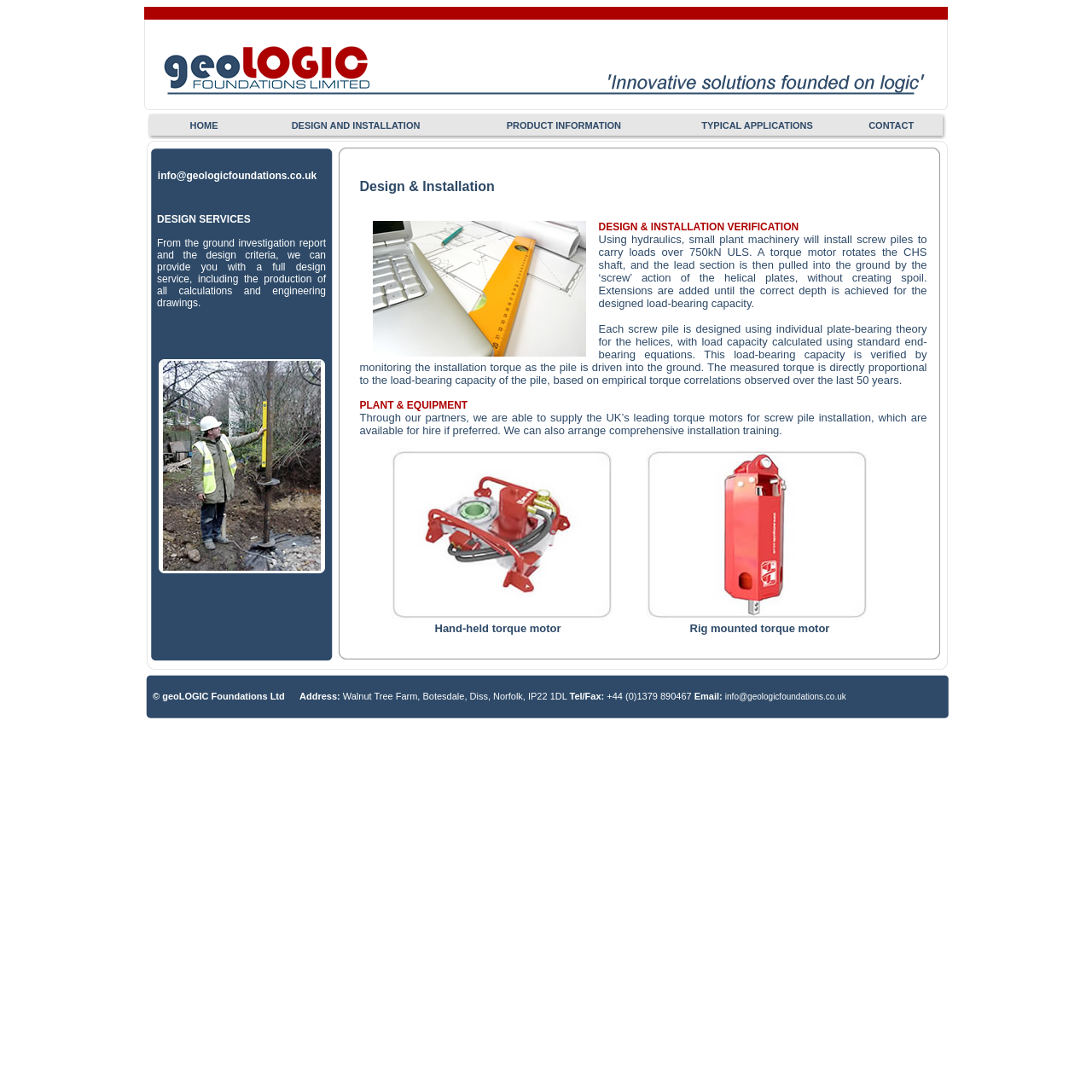Describe all the key features of the webpage in detail.

The webpage is about Geologic Foundations, a company that provides design and installation services for screw piles. At the top, there is a navigation menu with five links: HOME, DESIGN AND INSTALLATION, PRODUCT INFORMATION, TYPICAL APPLICATIONS, and CONTACT. Below the menu, there is a section with the company's email address and a brief description of their design services.

The main content of the page is divided into two sections. The left section has a heading "Design & Installation" and describes the process of installing screw piles using hydraulics and small plant machinery. The text explains how the piles are designed and installed, and how the load-bearing capacity is verified. There is also an image related to design and installation.

The right section of the main content has two images of torque motors, one hand-held and one rig-mounted, with a brief description of the equipment. Below the images, there is a section with the company's address, phone number, fax number, and email address.

At the bottom of the page, there is a footer with the company's copyright information and contact details.